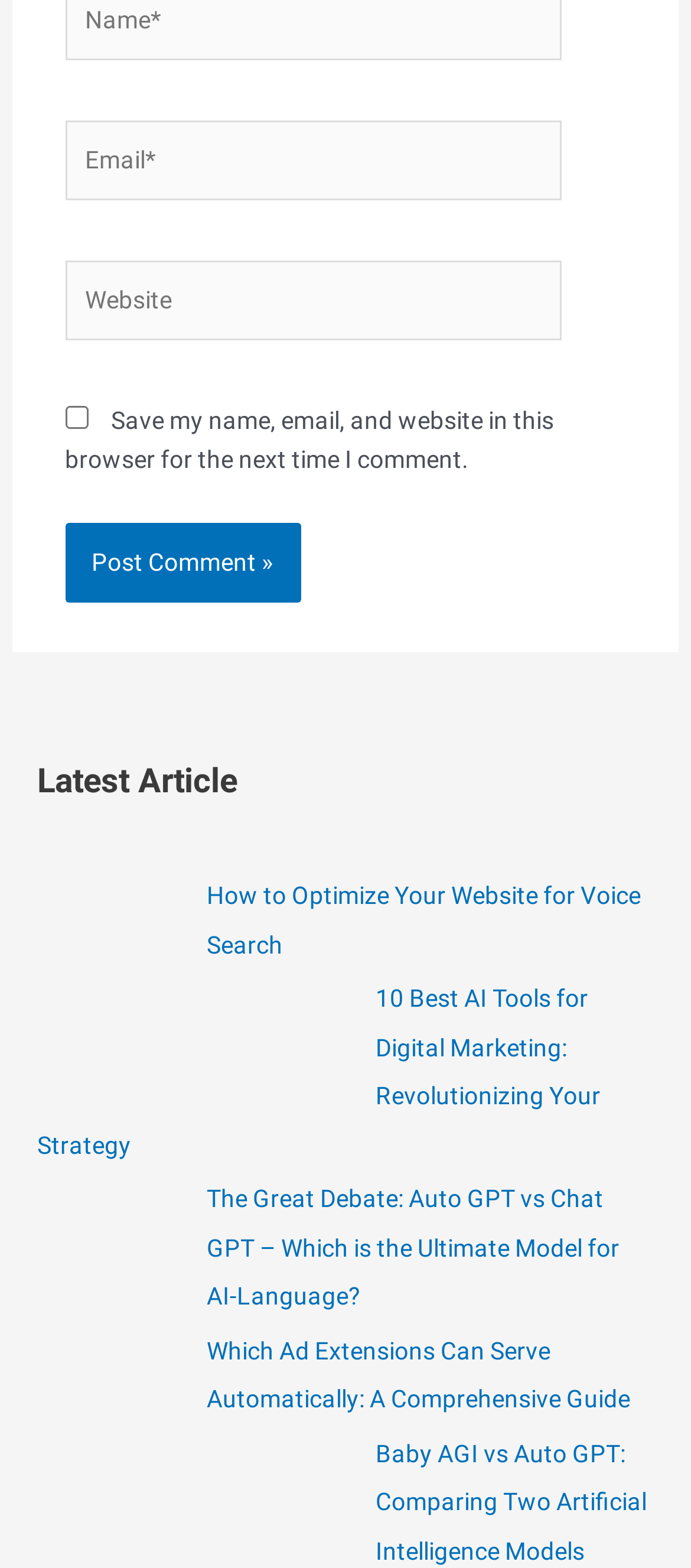Highlight the bounding box coordinates of the region I should click on to meet the following instruction: "Input website URL".

[0.094, 0.166, 0.813, 0.217]